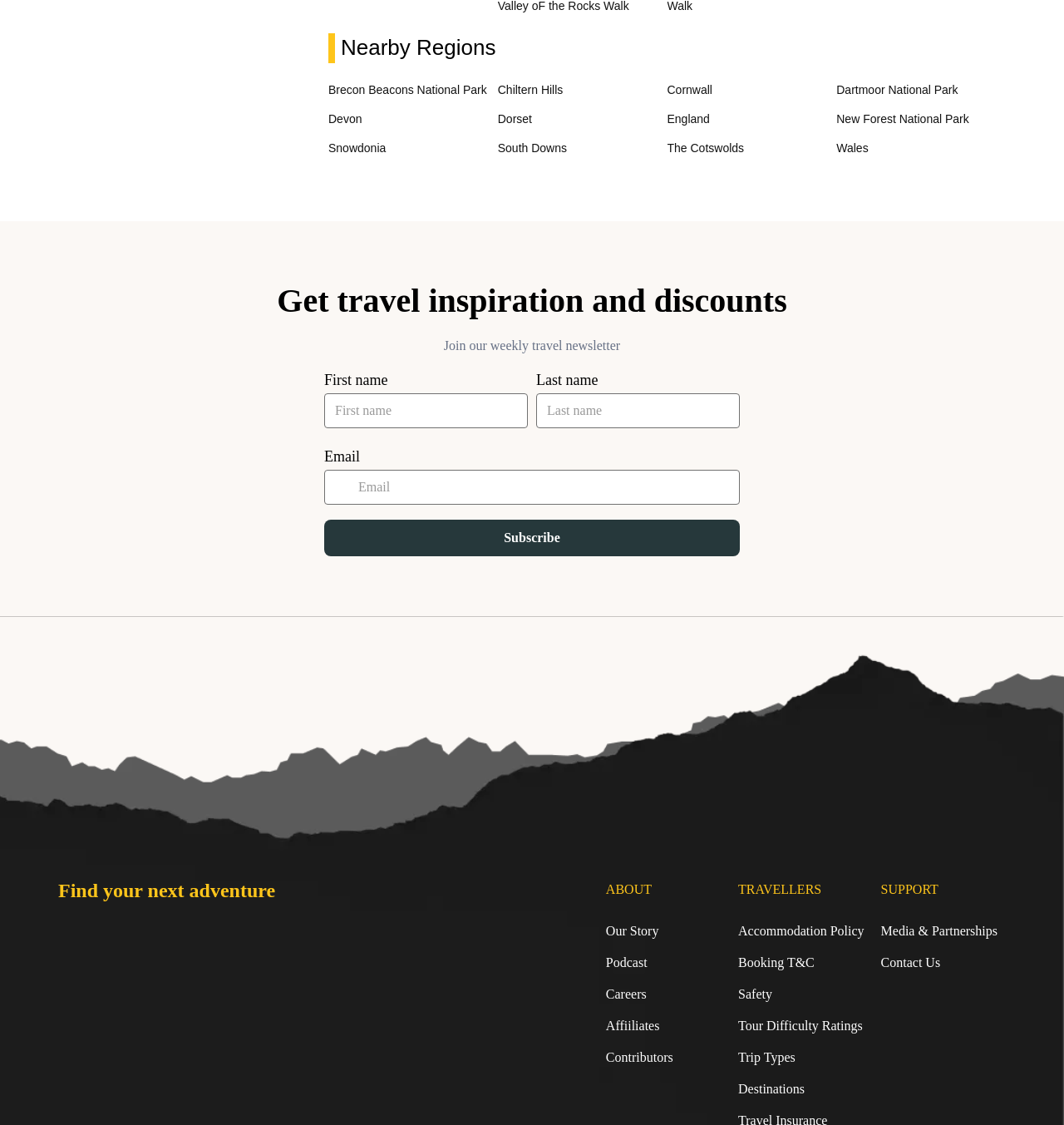Answer in one word or a short phrase: 
What is the first trail listed?

Lorna Doone Valley Trail